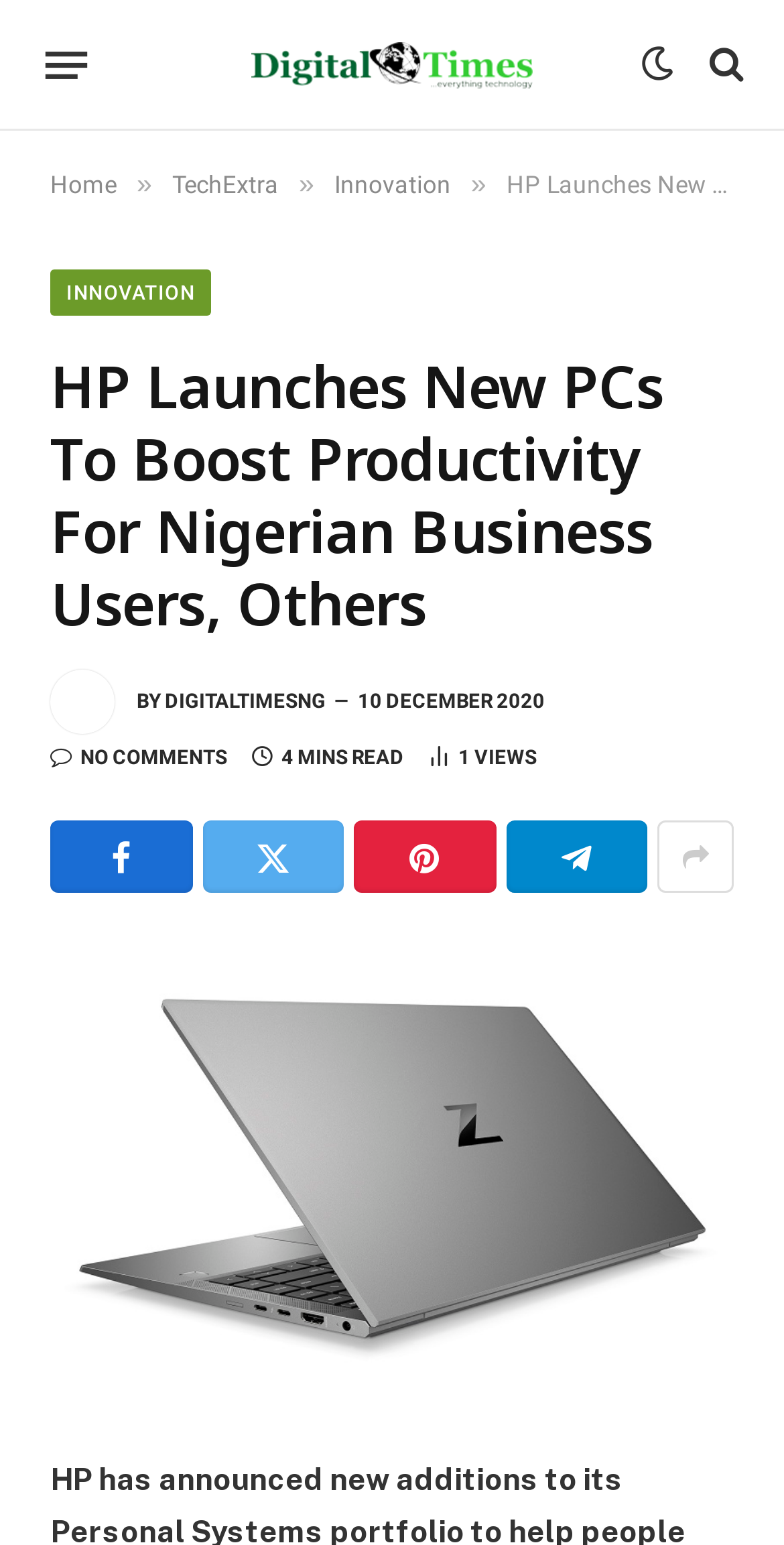Summarize the contents and layout of the webpage in detail.

The webpage appears to be a news article from Digital Times Nigeria, with the title "HP Launches New PCs To Boost Productivity For Nigerian Business Users, Others". At the top left corner, there is a menu button labeled "Menu". Next to it, there is a link to the website's homepage labeled "Home", followed by a series of links to different categories, including "TechExtra" and "Innovation".

On the top right corner, there are several social media links, represented by icons, and a search button. Below the title, there is a heading that repeats the title of the article. To the right of the heading, there is an image of the Digital Times Nigeria logo.

The article's metadata is displayed below the heading, including the author's name, "DIGITALTIMESNG", and the publication date, "10 DECEMBER 2020". There is also a link to the comments section, labeled "NO COMMENTS", and an indication of the article's reading time, "4 MINS READ".

The main content of the article is accompanied by an image of the ZBook Firefly 14, a new PC model announced by HP. The image takes up most of the width of the page. There are also several links to related articles or topics, represented by icons, at the bottom of the page.